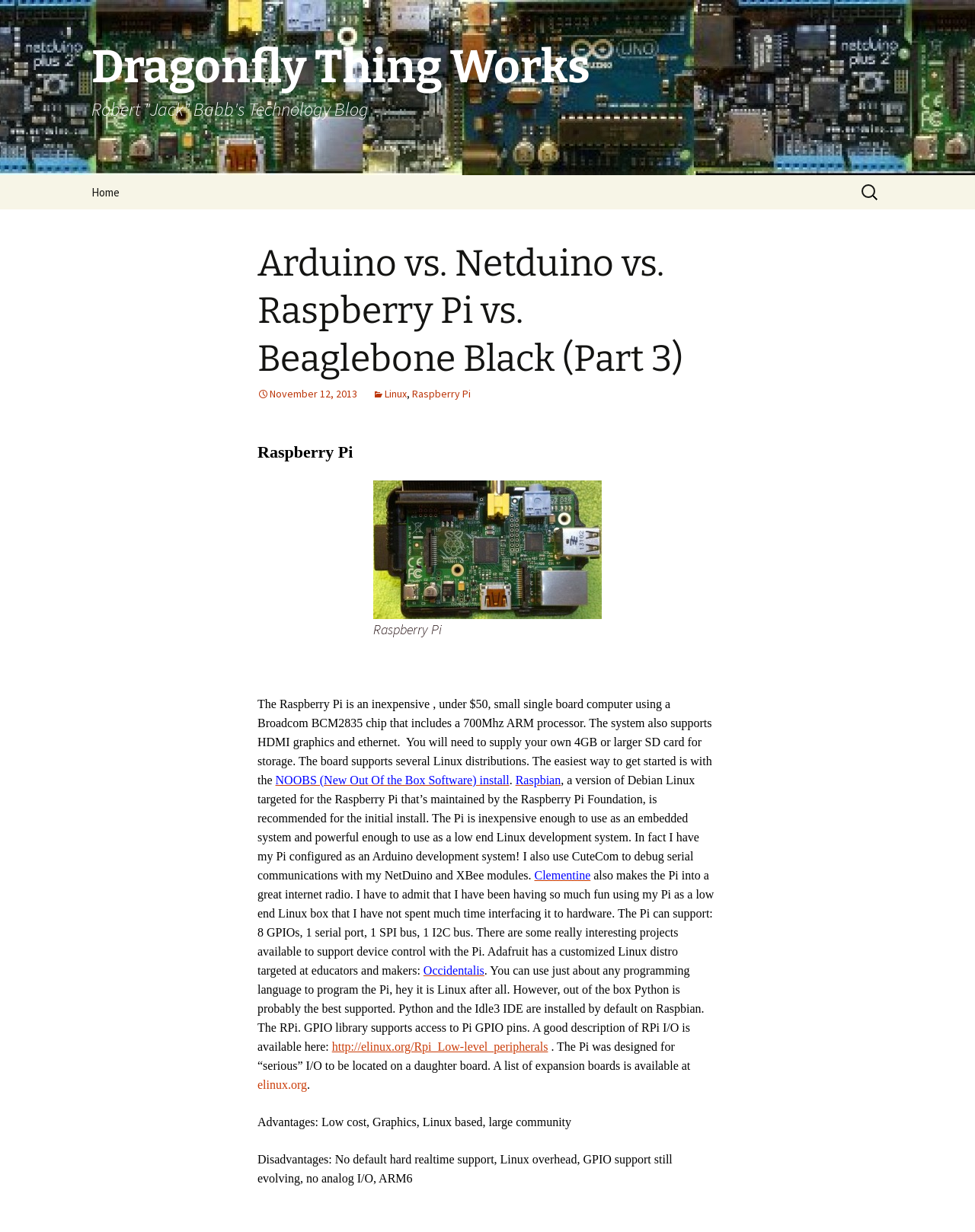Can you determine the bounding box coordinates of the area that needs to be clicked to fulfill the following instruction: "Search for something"?

[0.88, 0.143, 0.906, 0.169]